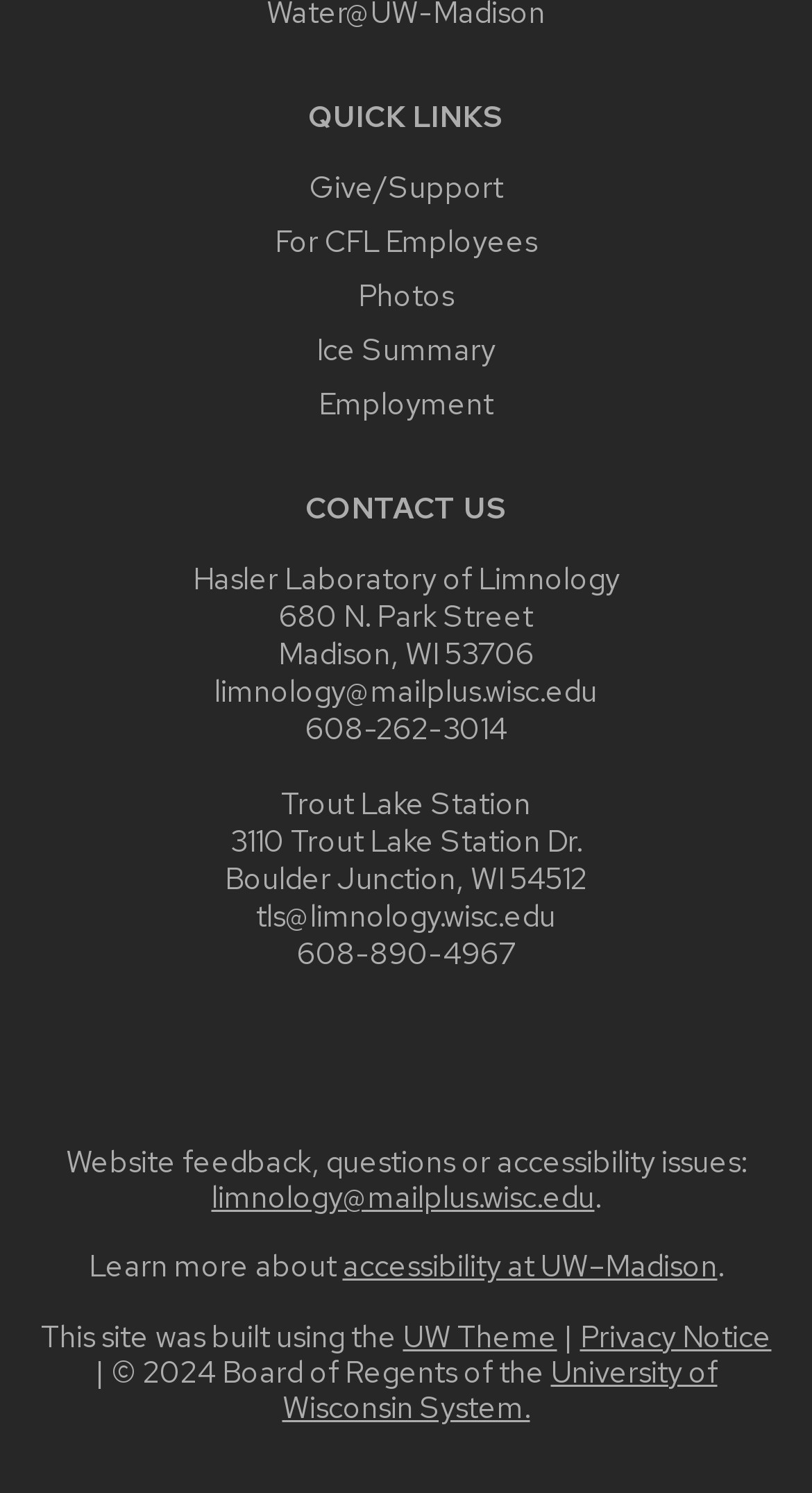Use a single word or phrase to answer the question: What is the theme used to build this site?

UW Theme